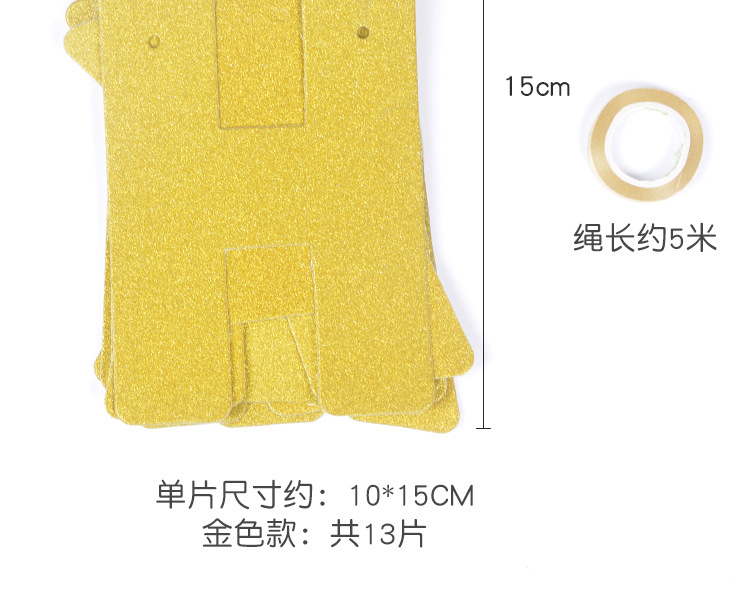Provide a short, one-word or phrase answer to the question below:
What is the length of the adhesive tape?

5 meters